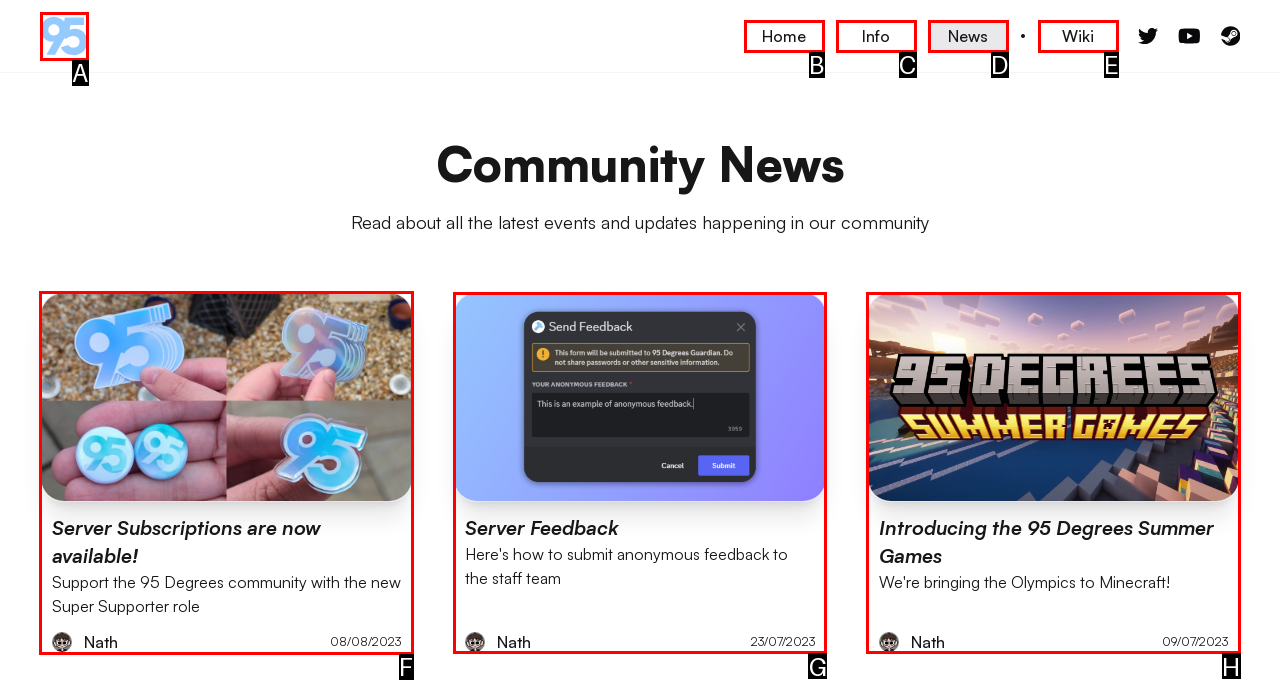For the instruction: Learn about Server Subscriptions, determine the appropriate UI element to click from the given options. Respond with the letter corresponding to the correct choice.

F